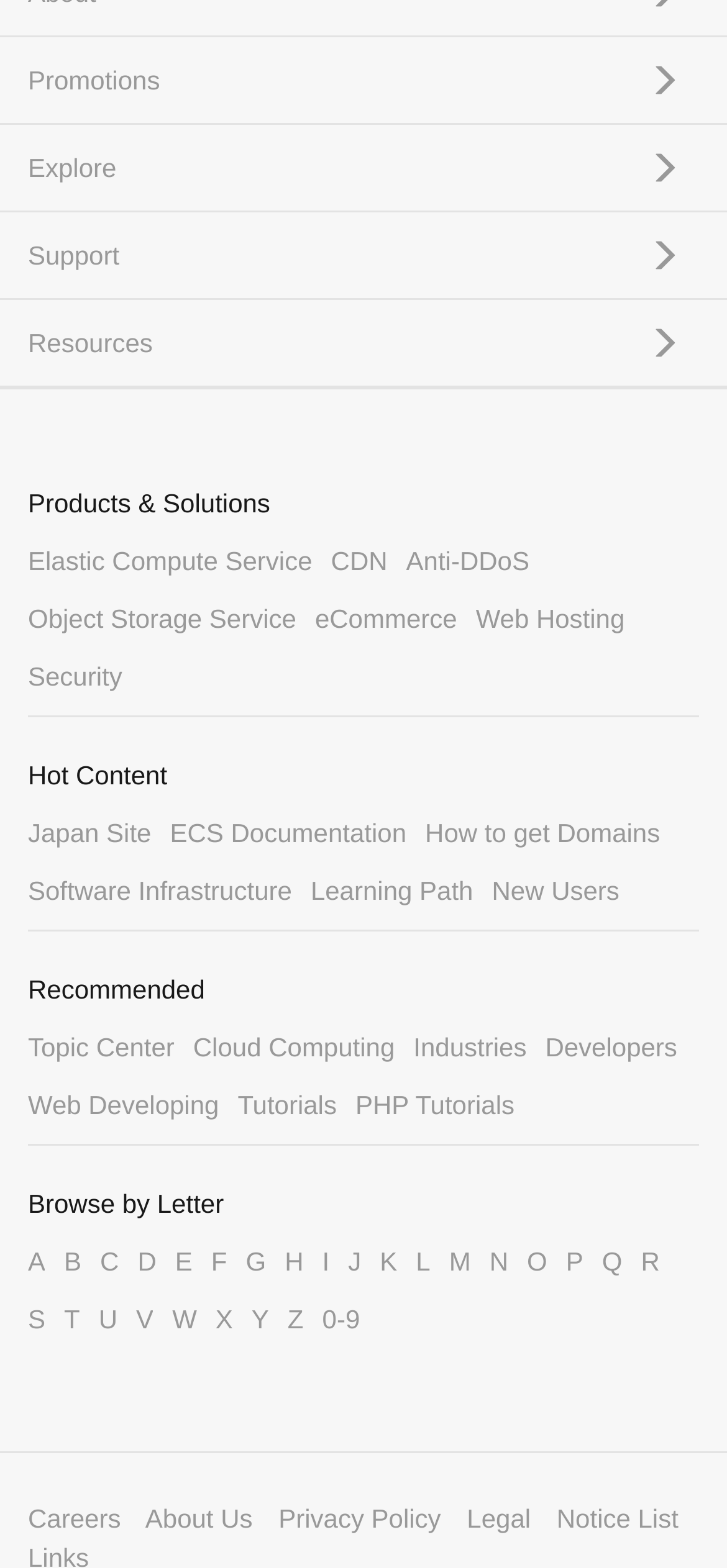What is the first product listed under 'Products & Solutions'?
Look at the screenshot and give a one-word or phrase answer.

Elastic Compute Service